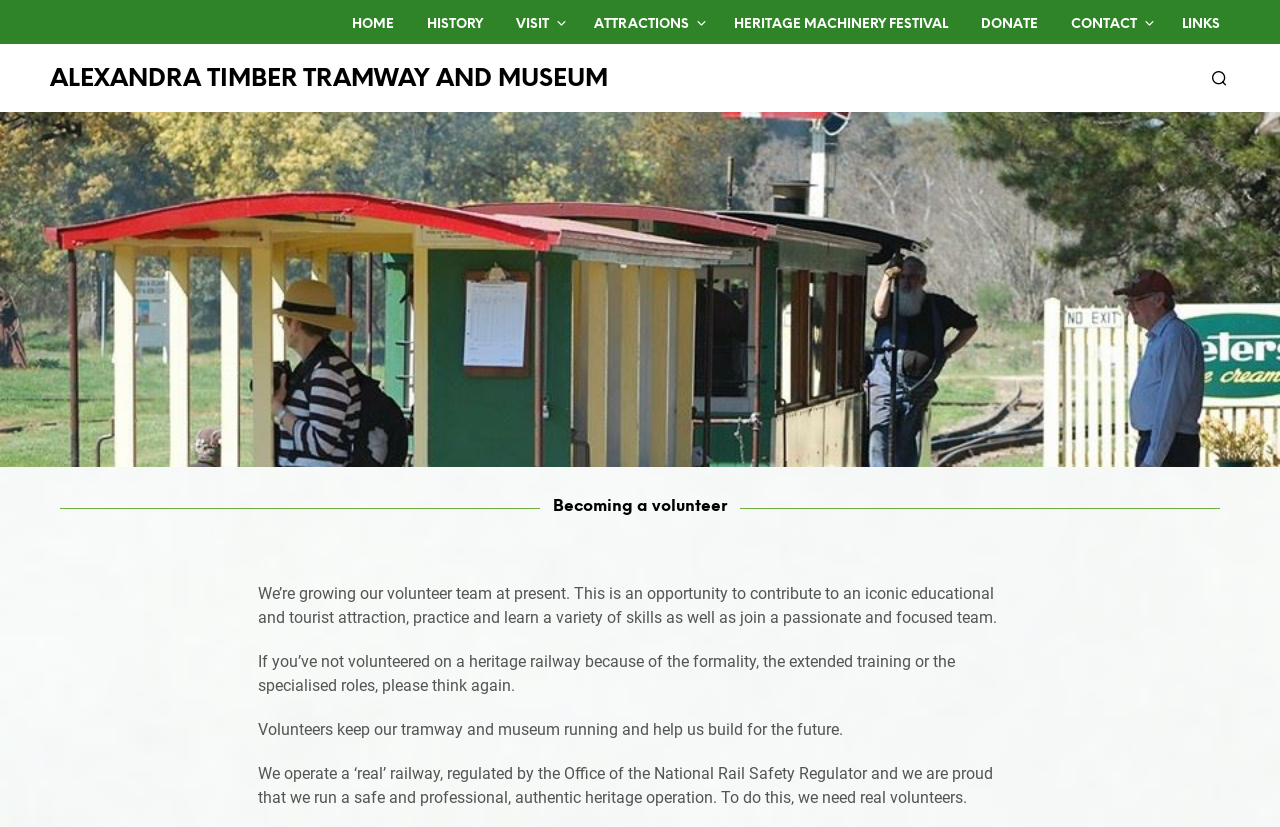Specify the bounding box coordinates for the region that must be clicked to perform the given instruction: "explore attractions".

[0.452, 0.018, 0.55, 0.042]